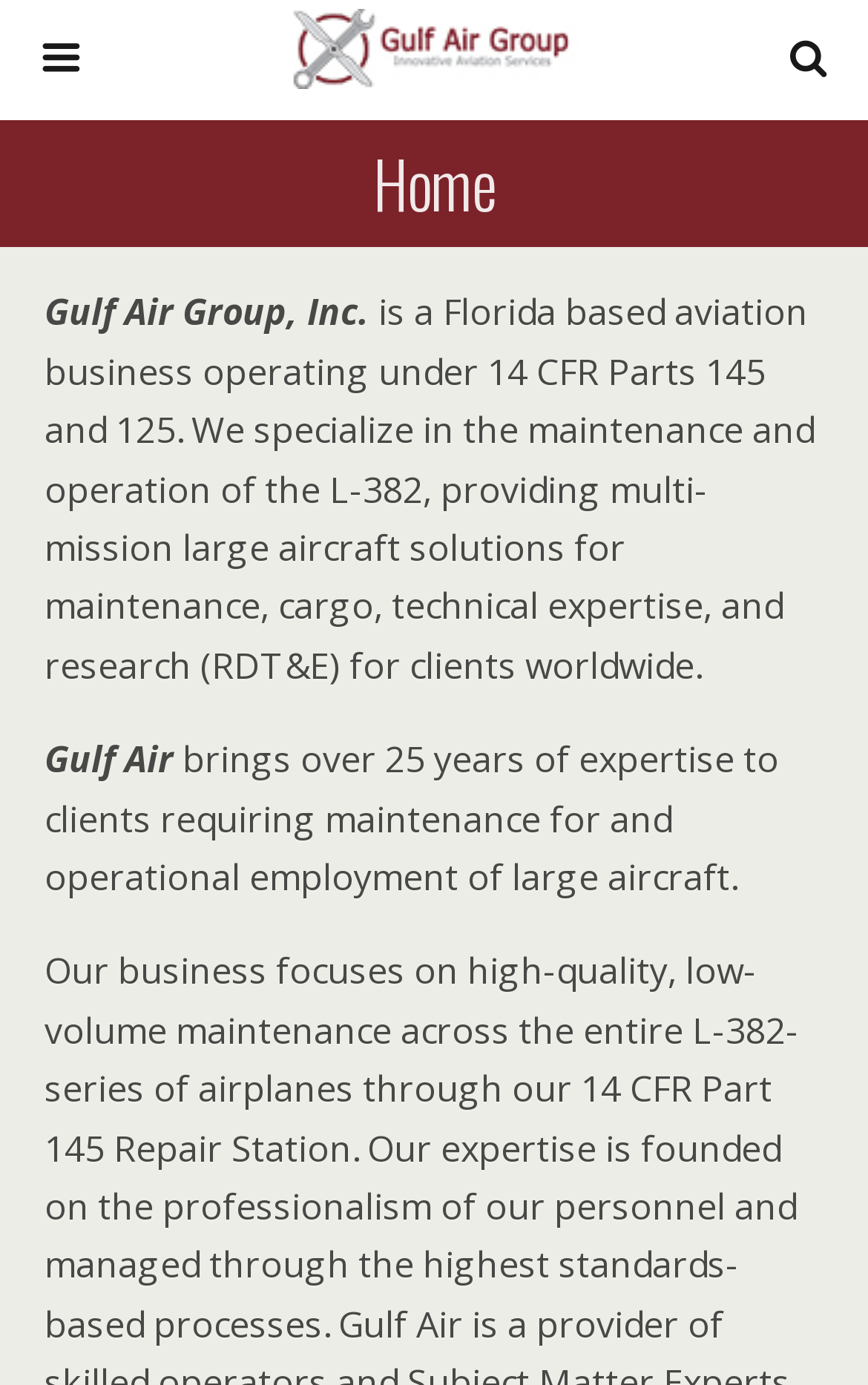Please determine the bounding box of the UI element that matches this description: name="s" placeholder="Search this website…". The coordinates should be given as (top-left x, top-left y, bottom-right x, bottom-right y), with all values between 0 and 1.

[0.051, 0.095, 0.754, 0.138]